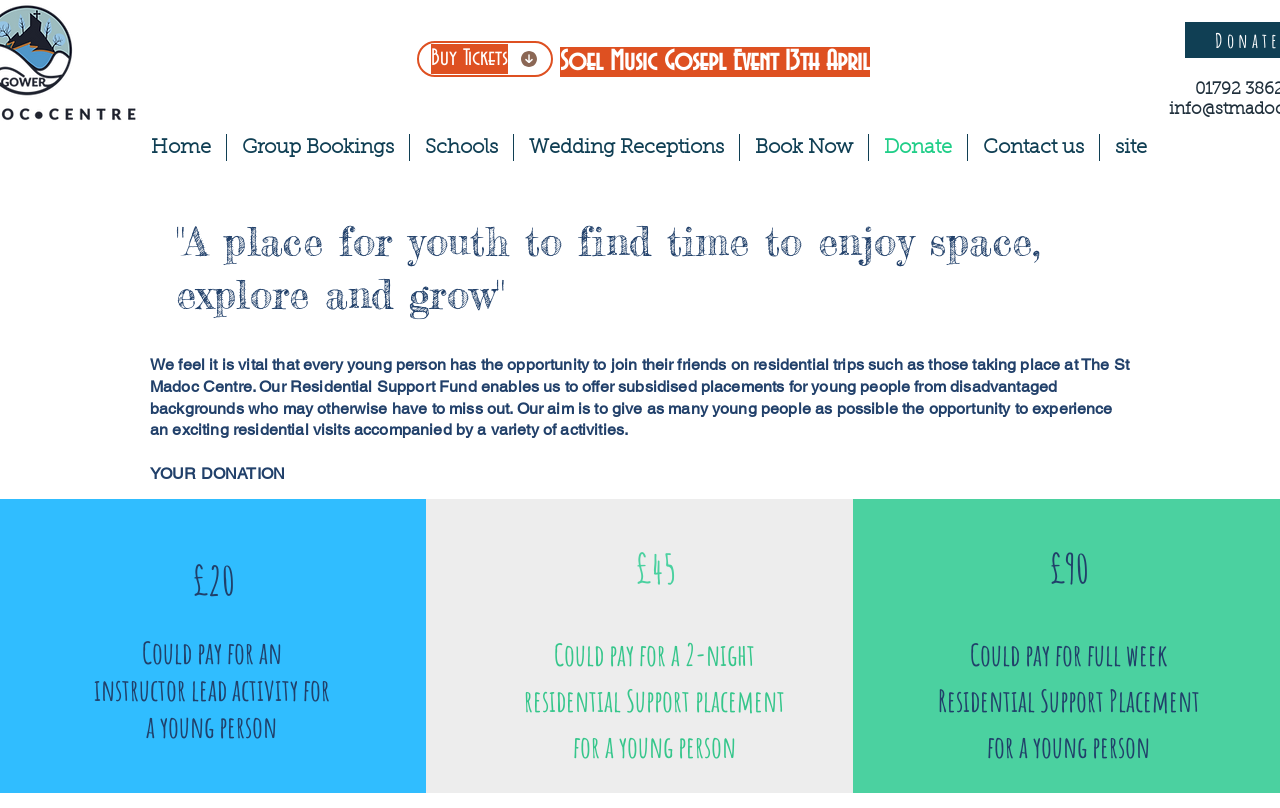What is the minimum donation amount mentioned on the webpage?
Based on the image content, provide your answer in one word or a short phrase.

£20